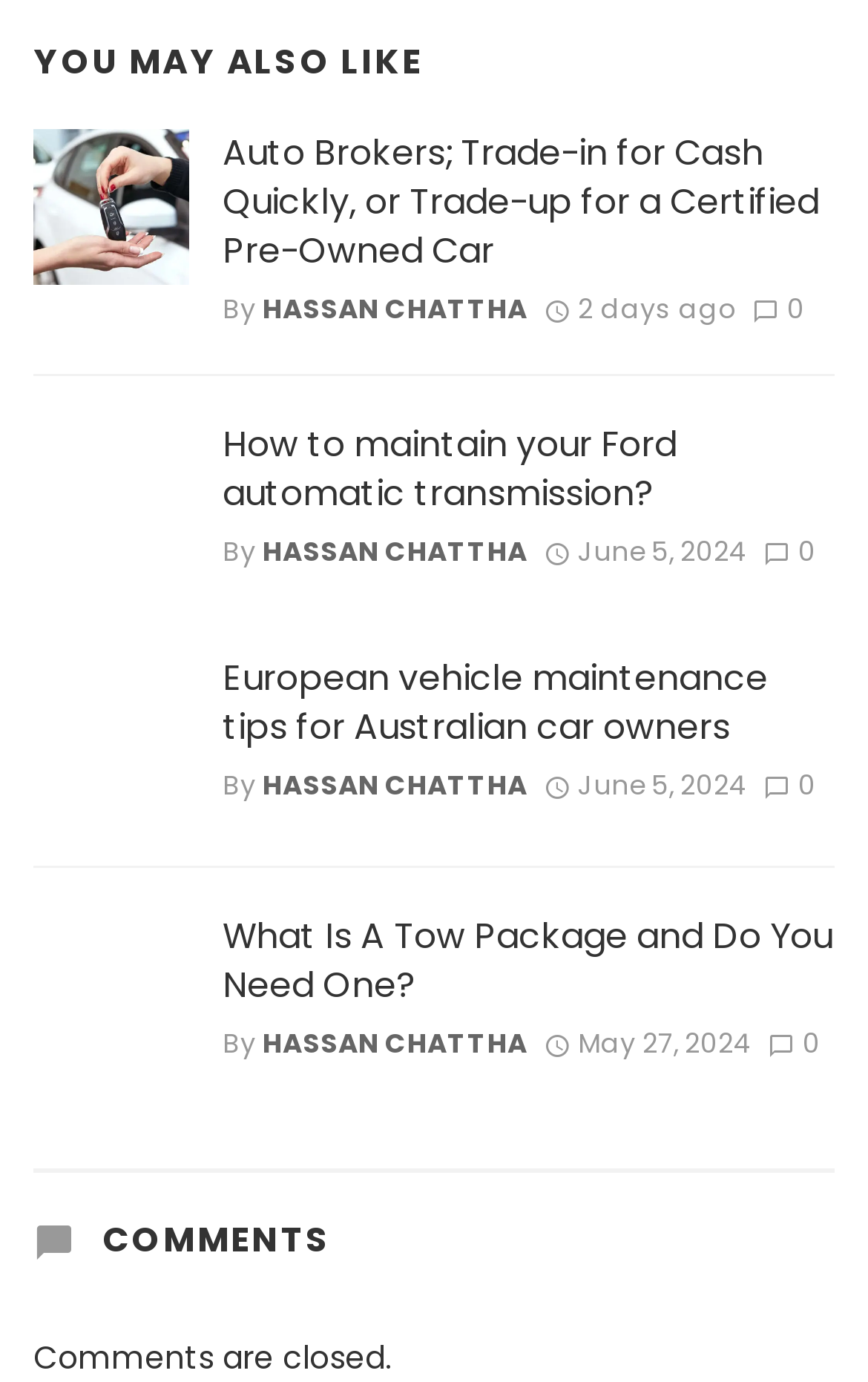Are comments allowed on this webpage?
Refer to the screenshot and respond with a concise word or phrase.

No